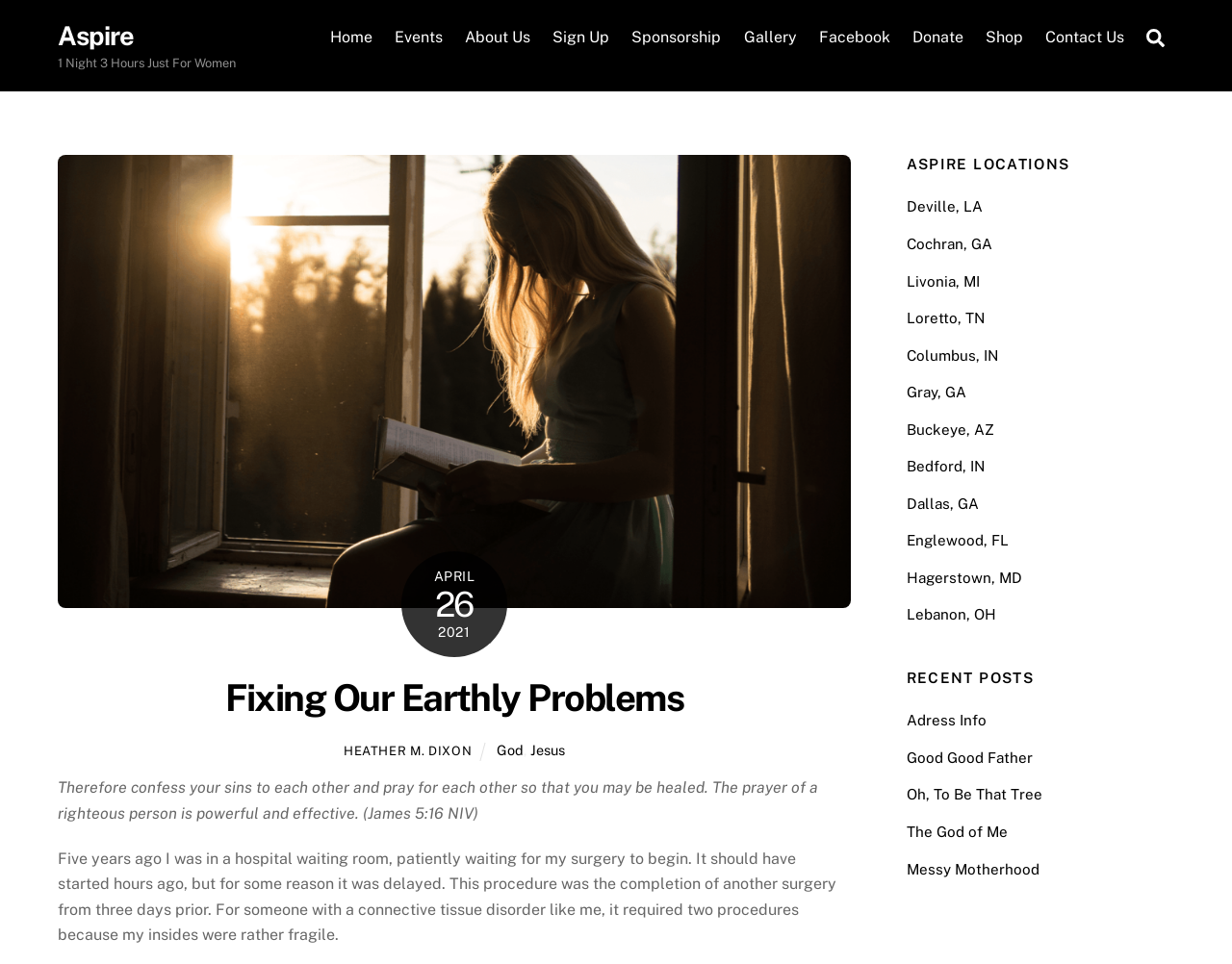Locate the bounding box coordinates of the clickable area needed to fulfill the instruction: "Click on the 'Home' link".

[0.26, 0.016, 0.31, 0.061]